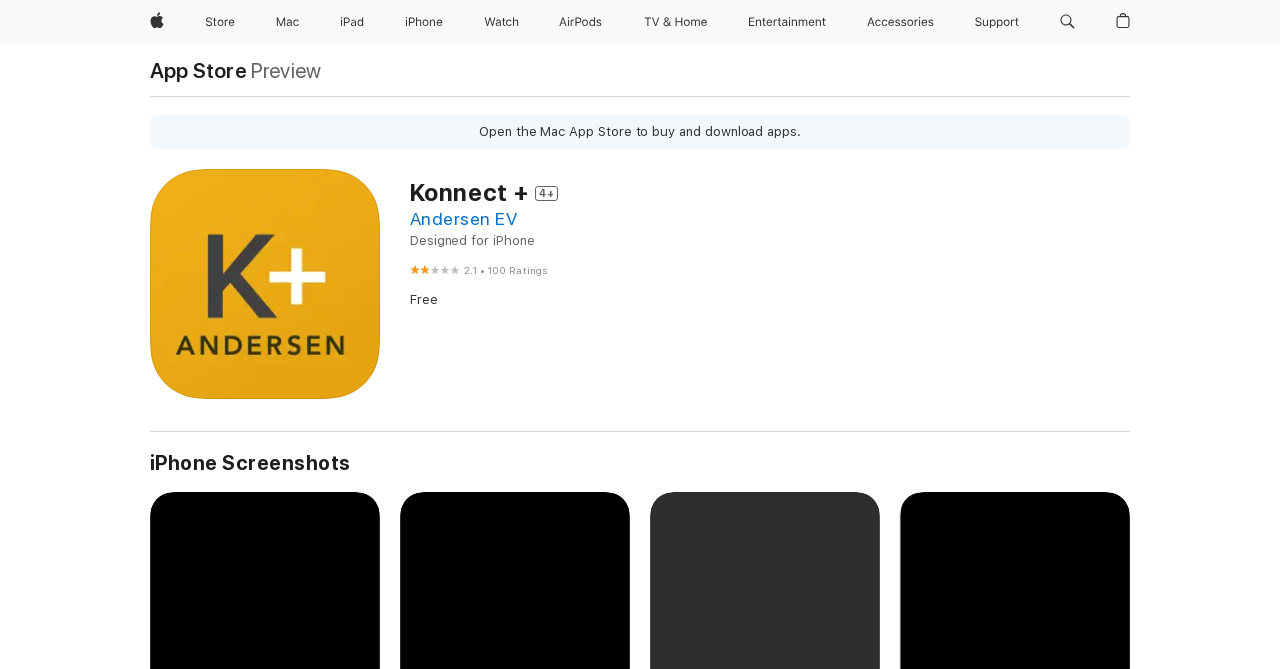Find the bounding box coordinates for the element that must be clicked to complete the instruction: "Read the previous post". The coordinates should be four float numbers between 0 and 1, indicated as [left, top, right, bottom].

None